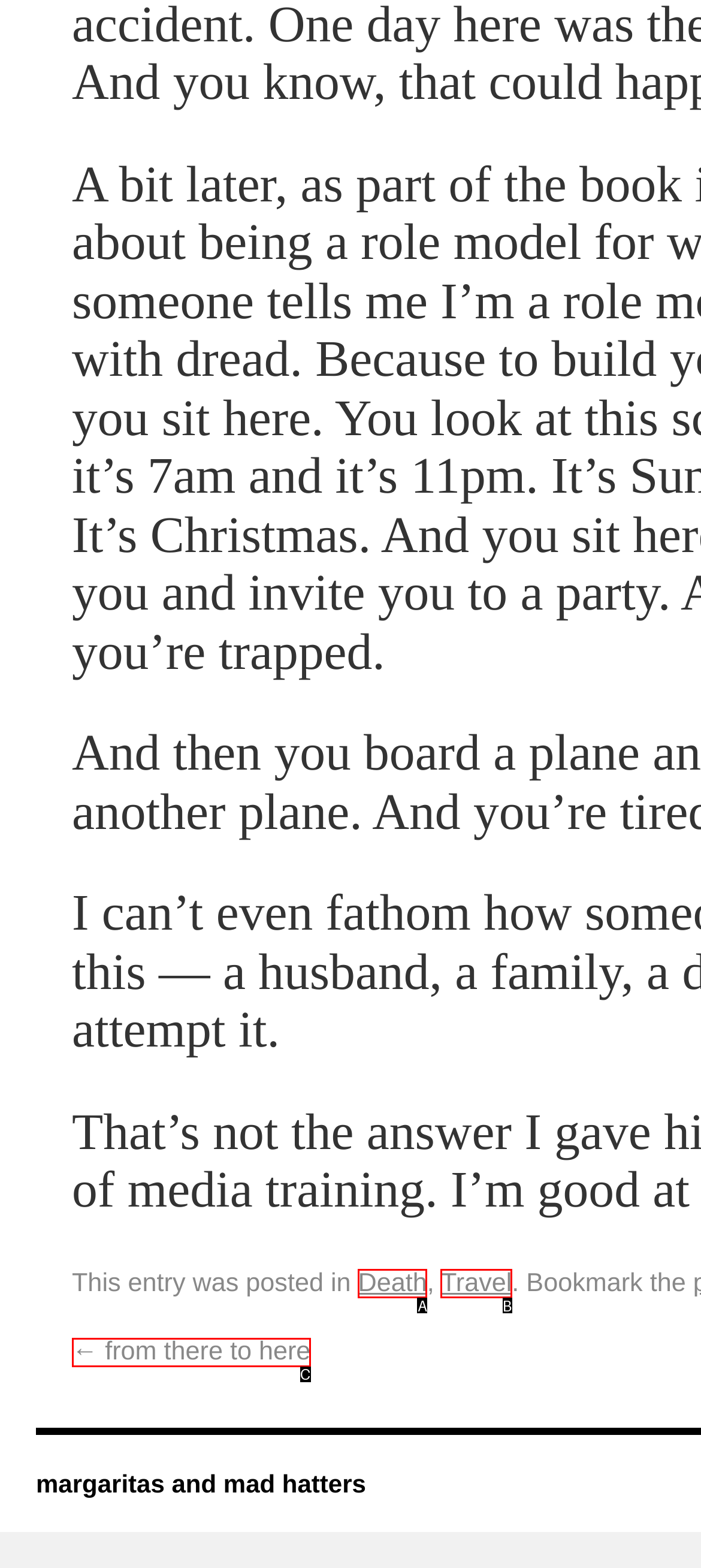Match the description: ← from there to here to the appropriate HTML element. Respond with the letter of your selected option.

C